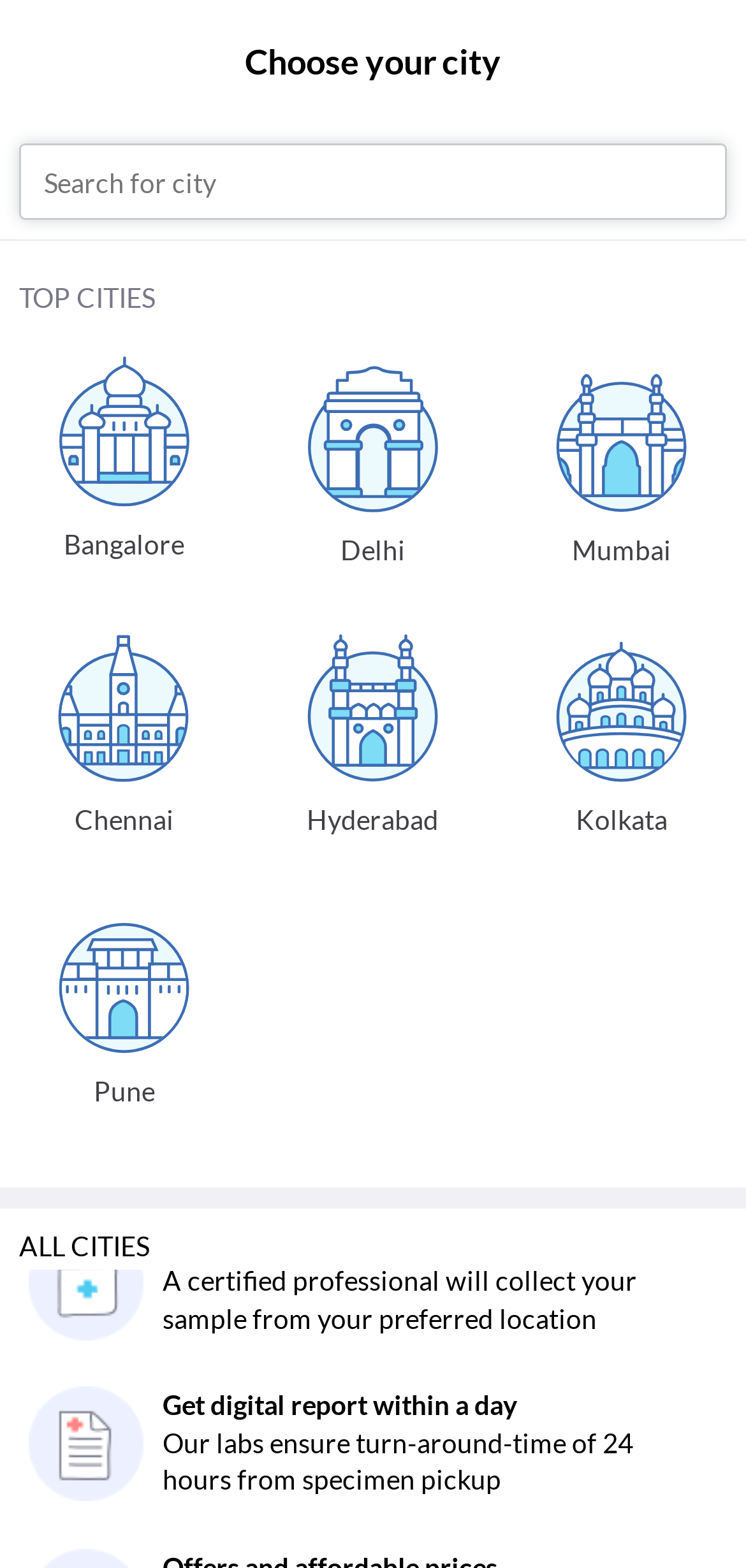Identify the first-level heading on the webpage and generate its text content.

Allergy Nettle Radio Immunoabsorbent Blood